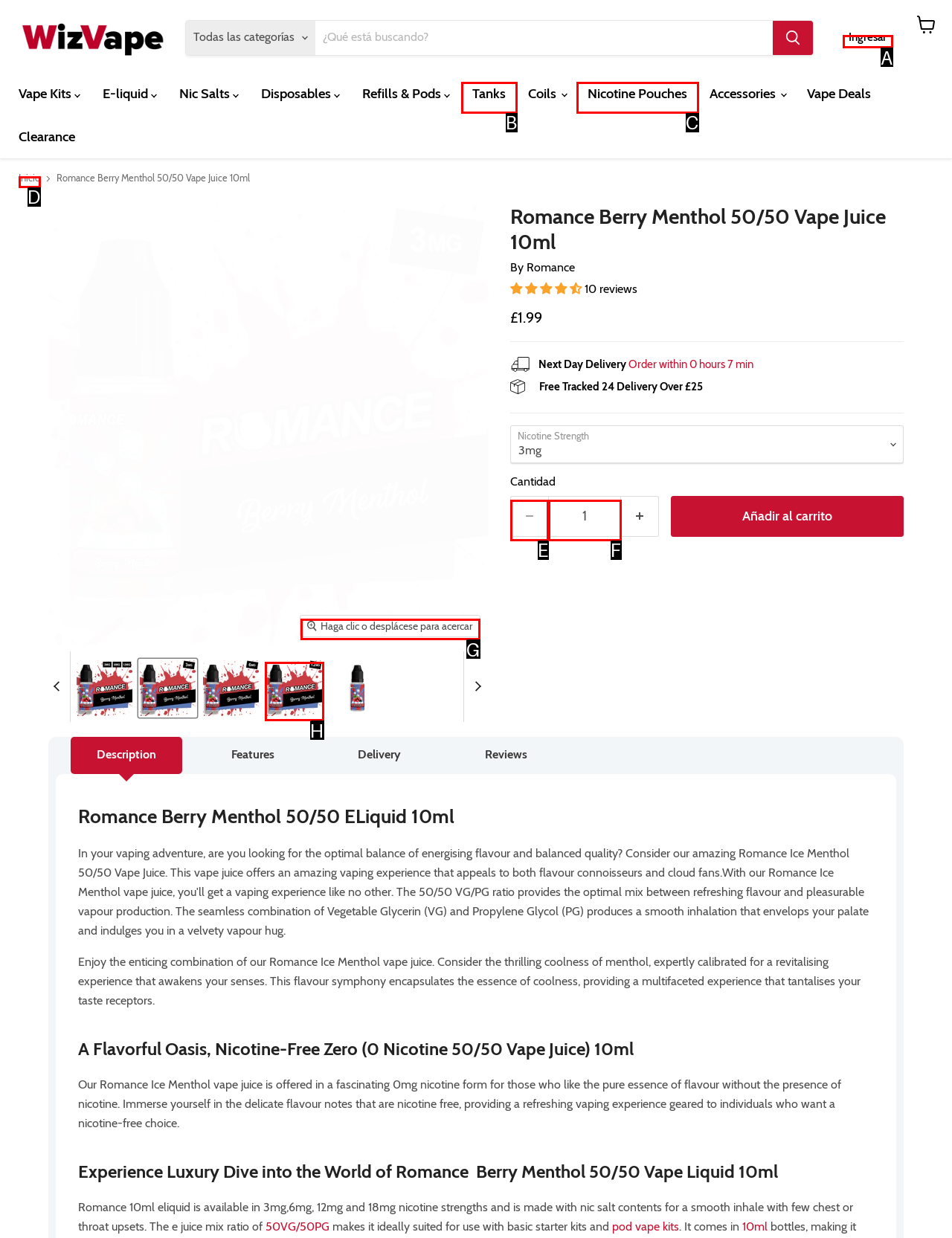Identify which HTML element matches the description: Ingresar. Answer with the correct option's letter.

A